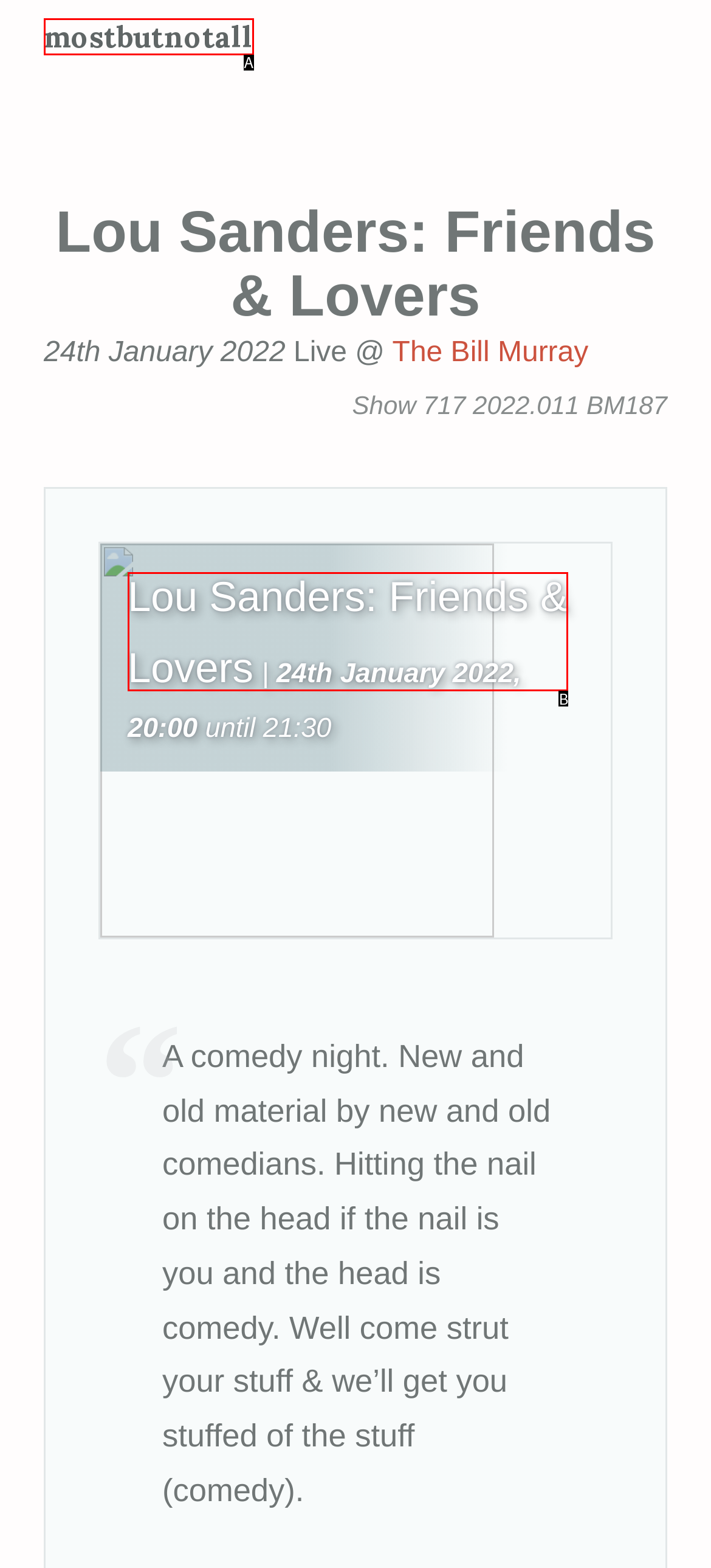Given the element description: mostbutnotall, choose the HTML element that aligns with it. Indicate your choice with the corresponding letter.

A